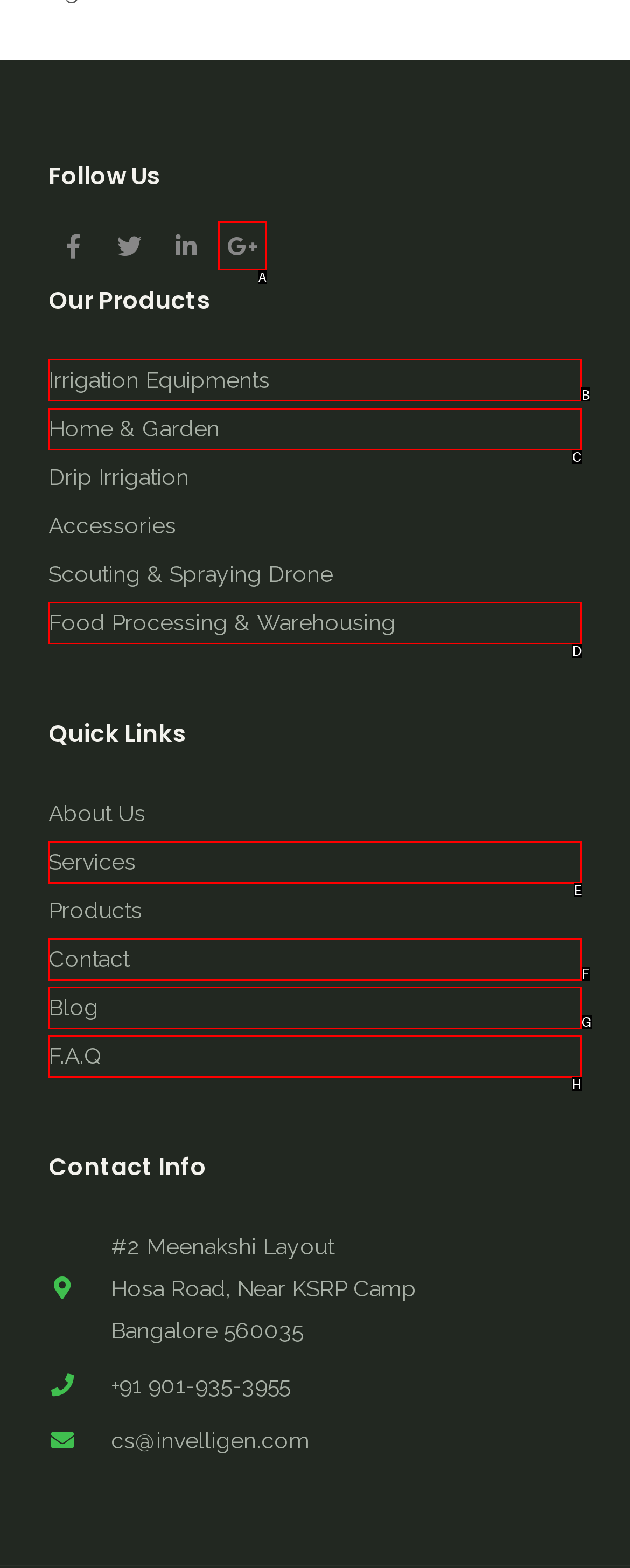What option should I click on to execute the task: Learn more about Irrigation Equipments? Give the letter from the available choices.

B